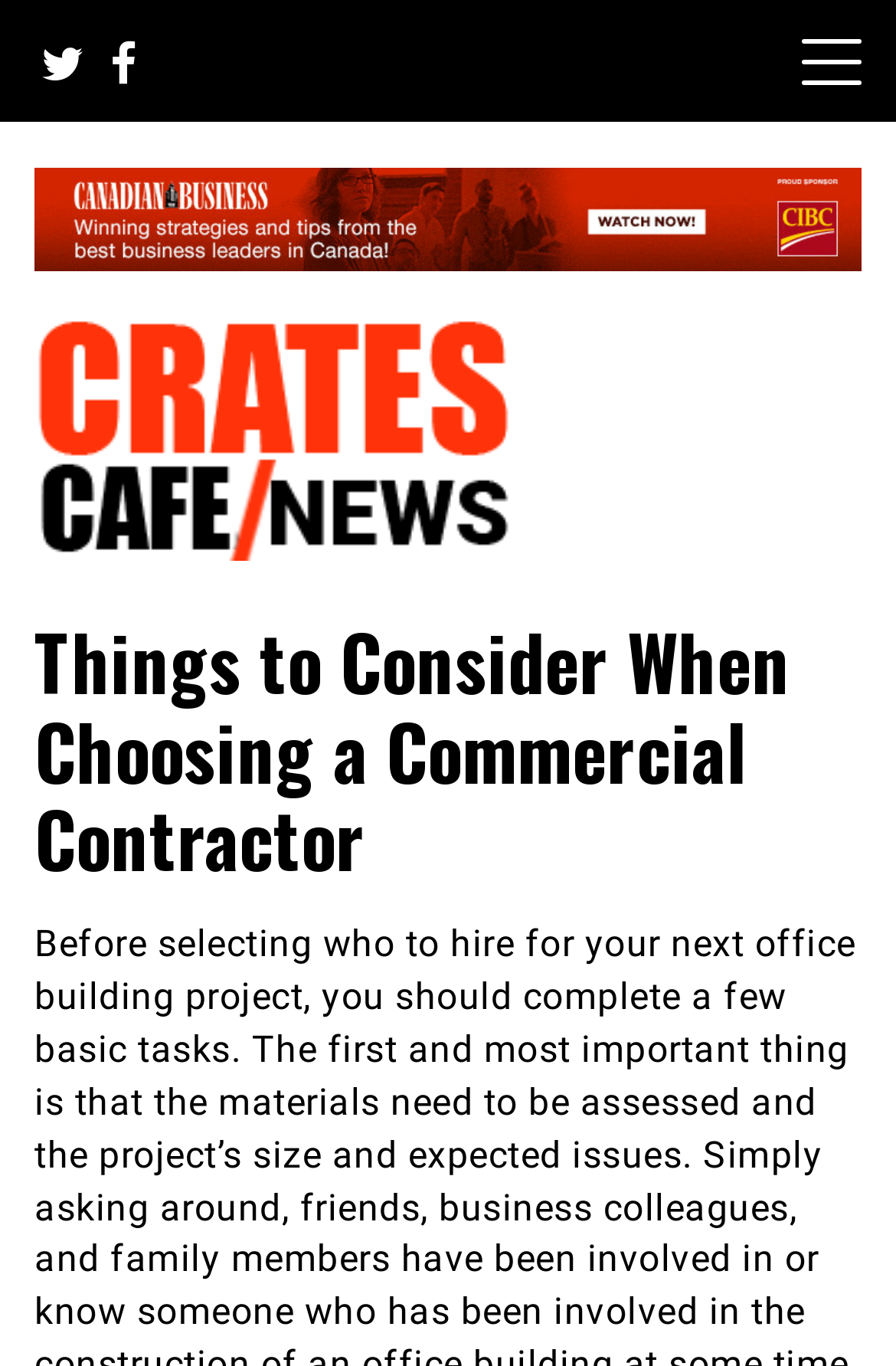Elaborate on the webpage's design and content in a detailed caption.

The webpage appears to be an article or blog post titled "Things to Consider When Choosing a Commercial Contractor" from Crates Cafe Trending and News. At the top left of the page, there is a logo image with a link to the website's homepage. Next to the logo, there is a header that displays the website's tagline, "Your All-time Favorite News and Trending Room". 

Below the logo and tagline, there is a main heading that summarizes the content of the article, "Things to Consider When Choosing a Commercial Contractor". The article seems to provide guidance on selecting a commercial contractor for an office building project, as hinted by the meta description.

On the top right side of the page, there are three links, possibly navigation links or social media links. There is also a rectangular advertisement image located at the top center of the page, spanning almost the entire width of the page.